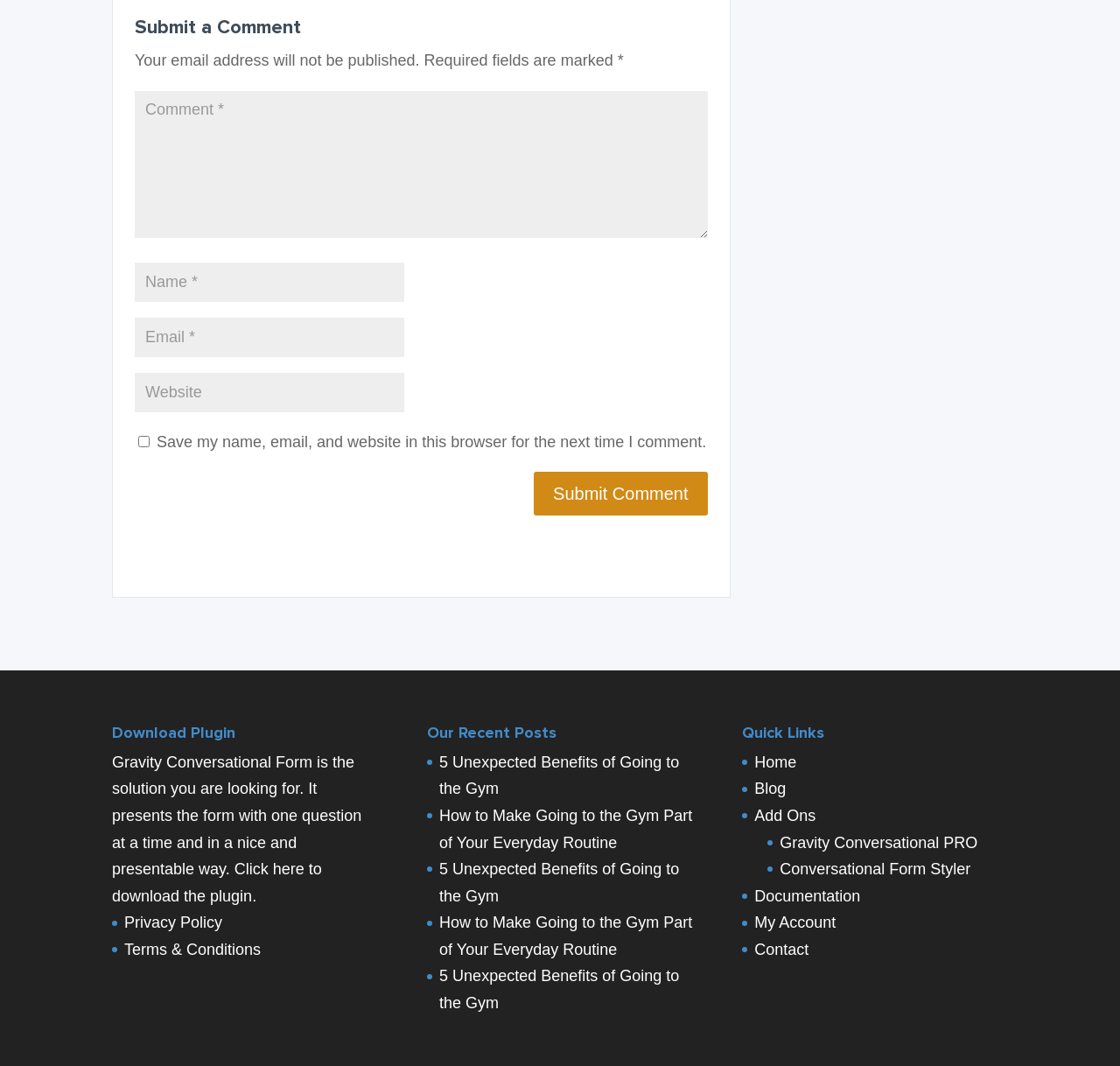Locate the bounding box coordinates of the element that should be clicked to fulfill the instruction: "Enter your name".

[0.12, 0.246, 0.361, 0.283]